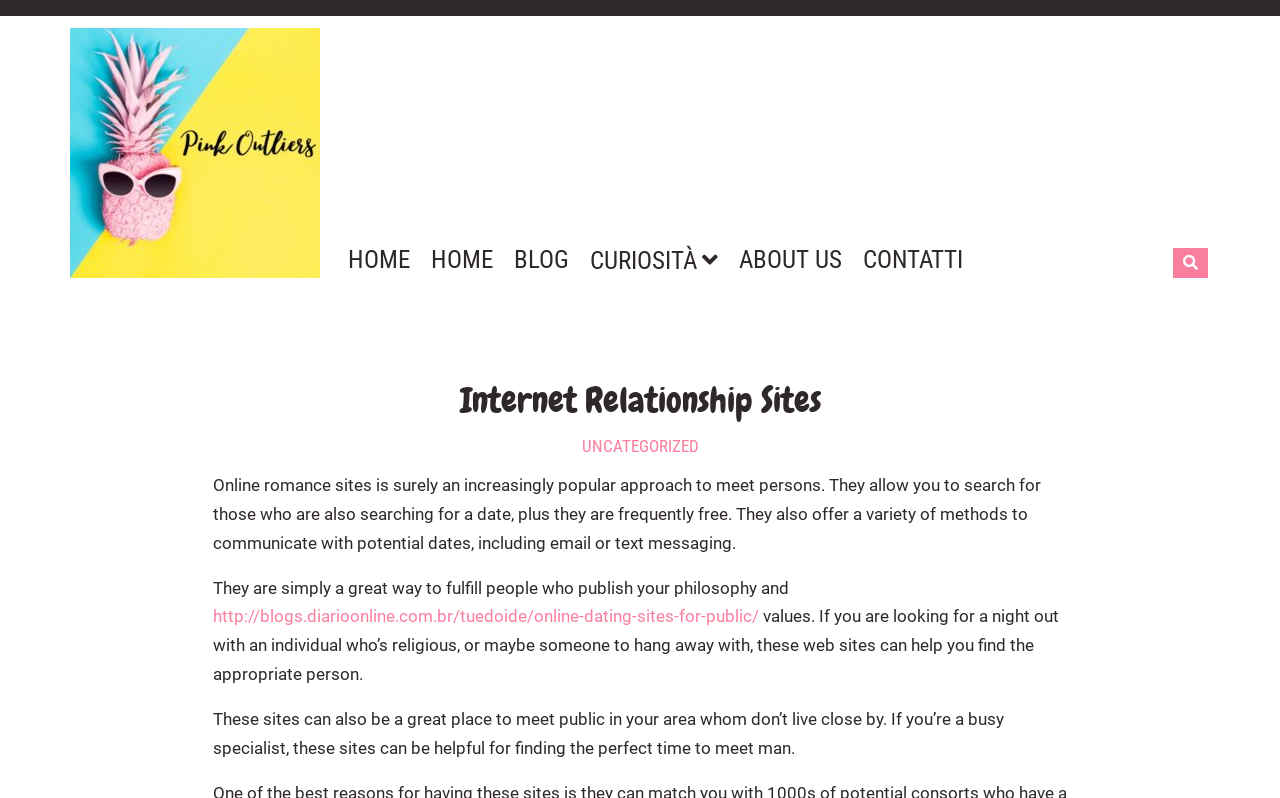Can you show the bounding box coordinates of the region to click on to complete the task described in the instruction: "Click the HOME link"?

[0.272, 0.31, 0.32, 0.341]